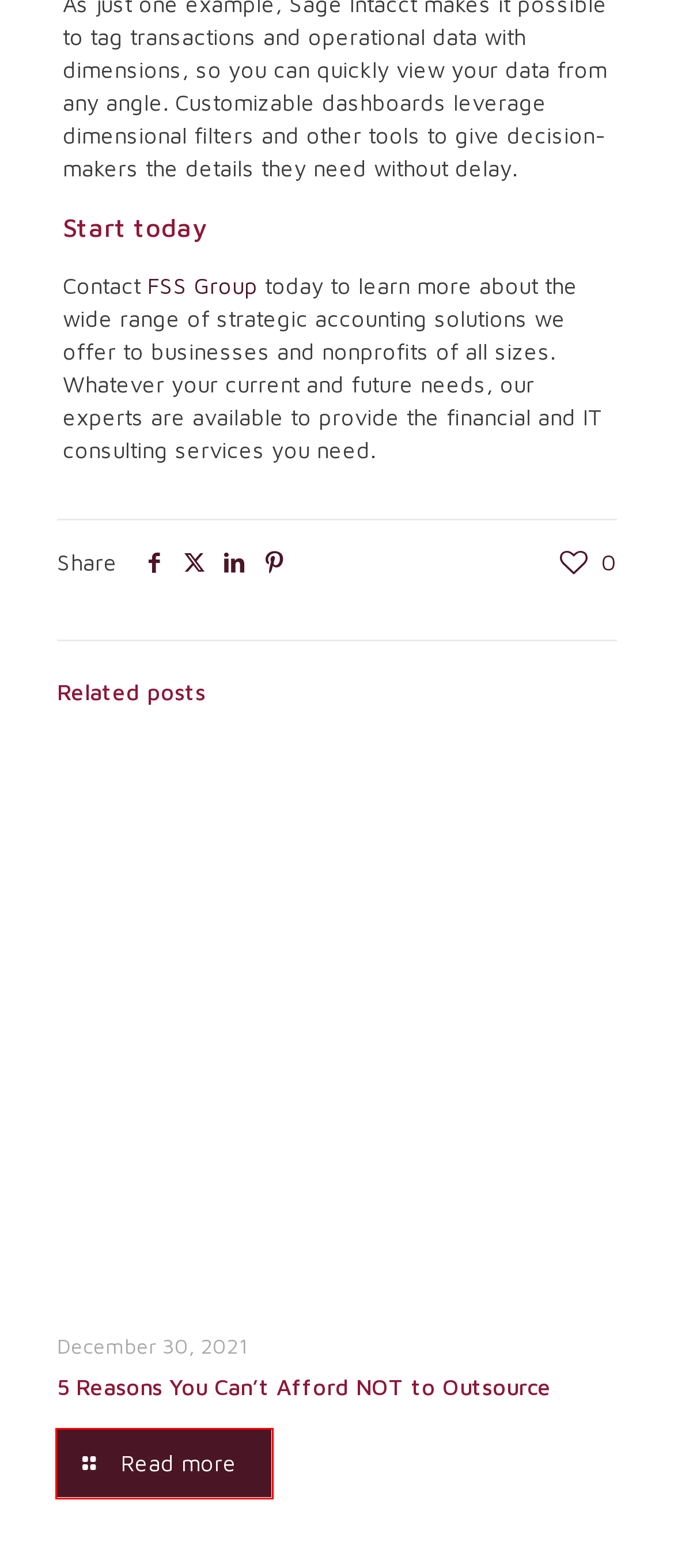View the screenshot of the webpage containing a red bounding box around a UI element. Select the most fitting webpage description for the new page shown after the element in the red bounding box is clicked. Here are the candidates:
A. Connect With Us  - FSS Group, Inc. - Financial & IT Management
B. 5 Reasons You Can’t Afford NOT to Outsource - FSS Group, Inc.
C. Full Service Marketing | Professional Media Services, Inc.
D. Remote Work May Change Workplaces Forever
E. Why Hire Financial Consultants? - FSS Group, Inc.
F. Financial & IT Management Specialists - FSS Group, Inc. - Home
G. Services - FSS Group, Inc. - Financial & IT Management Specialists
H. Blog  - FSS Group, Inc. - Financial & IT Management Specialists

B